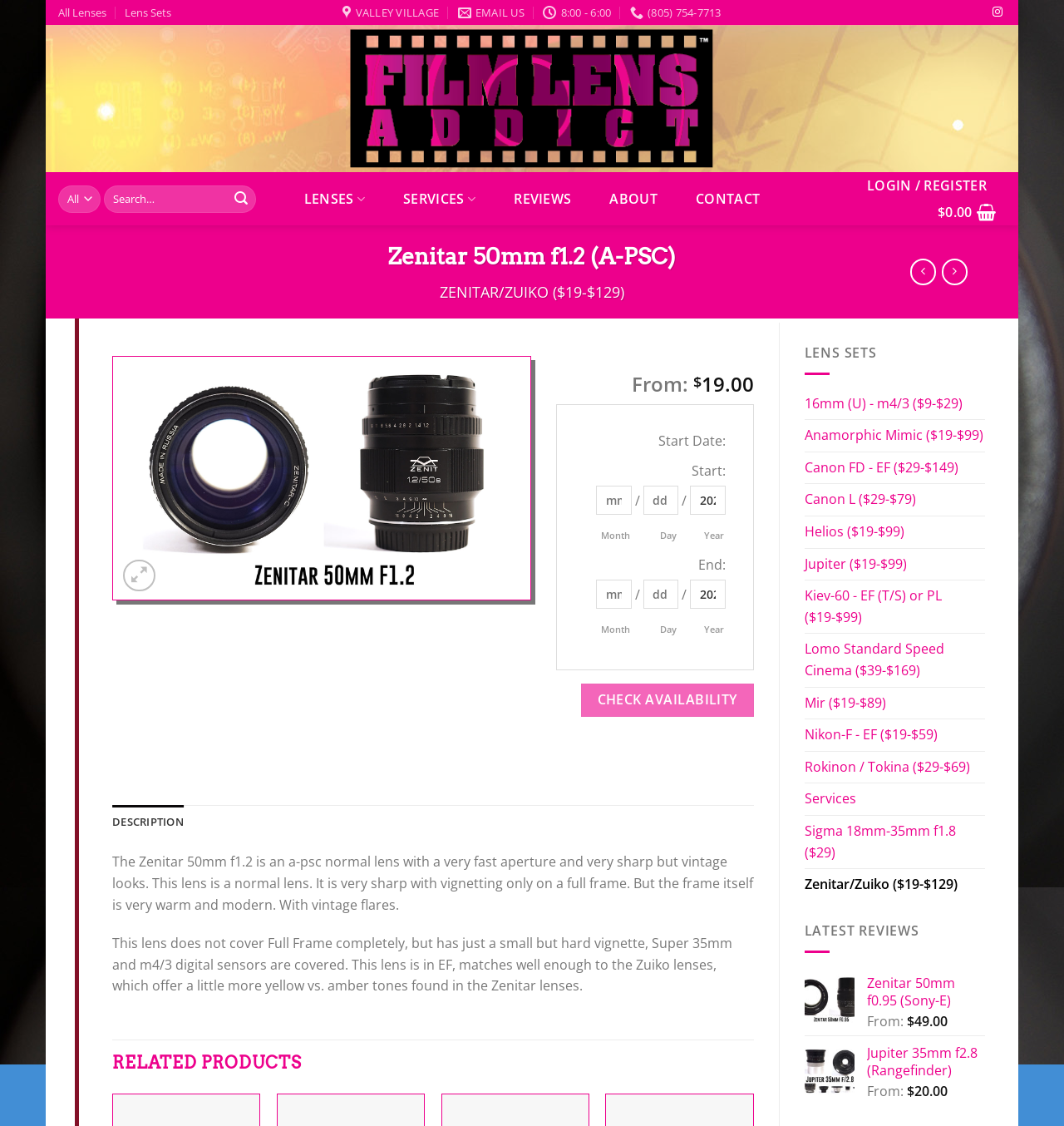Bounding box coordinates should be in the format (top-left x, top-left y, bottom-right x, bottom-right y) and all values should be floating point numbers between 0 and 1. Determine the bounding box coordinate for the UI element described as: Mir ($19-$89)

[0.756, 0.61, 0.926, 0.638]